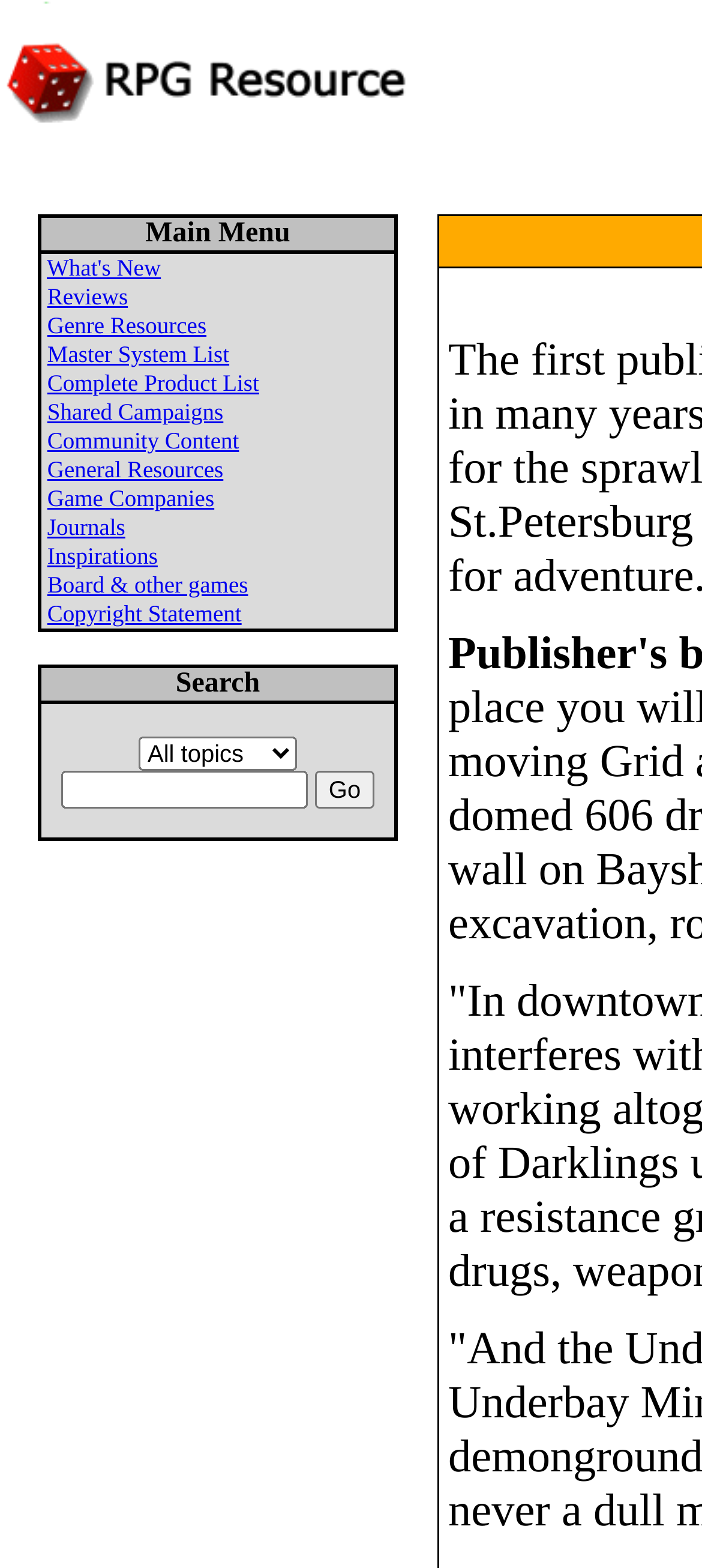Identify the bounding box coordinates for the element that needs to be clicked to fulfill this instruction: "Click on Judi Slot 138". Provide the coordinates in the format of four float numbers between 0 and 1: [left, top, right, bottom].

None